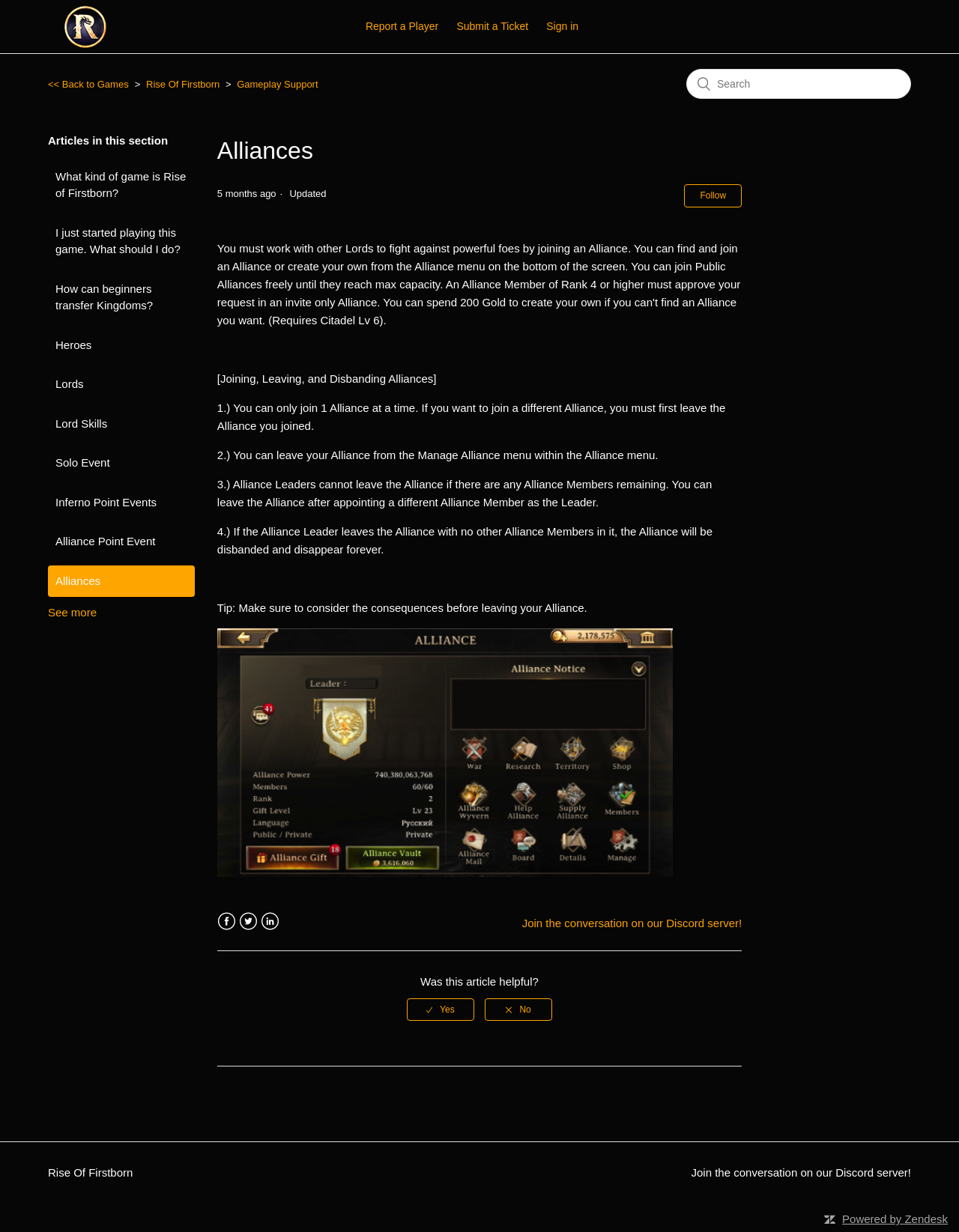Generate a thorough caption that explains the contents of the webpage.

This webpage is about the game "Rise of Firstborn" and its gameplay support, specifically focusing on alliances. At the top left, there is a link to the "Rise Of Firstborn Help Center home page" accompanied by an image. Next to it, there are links to "Report a Player" and "Submit a Ticket". A "Sign in" button is located on the top right.

The main content area is divided into two sections. On the left, there is a list of links, including "Rise Of Firstborn", "Gameplay Support", and others. On the right, there is a search bar at the top, followed by a heading "Articles in this section" and a list of links to various articles, such as "What kind of game is Rise of Firstborn?", "Heroes", "Lords", and "Alliances".

The main article is about alliances, with a heading "Alliances" and a brief description. The article is divided into sections, including "Joining, Leaving, and Disbanding Alliances", with numbered points explaining the rules and consequences of joining and leaving alliances. There is also an image and a tip section.

At the bottom of the page, there is a footer section with links to social media platforms, such as Facebook, Twitter, and LinkedIn, as well as a link to join the conversation on the Discord server. There is also a section to rate the helpfulness of the article and a copyright notice at the very bottom.